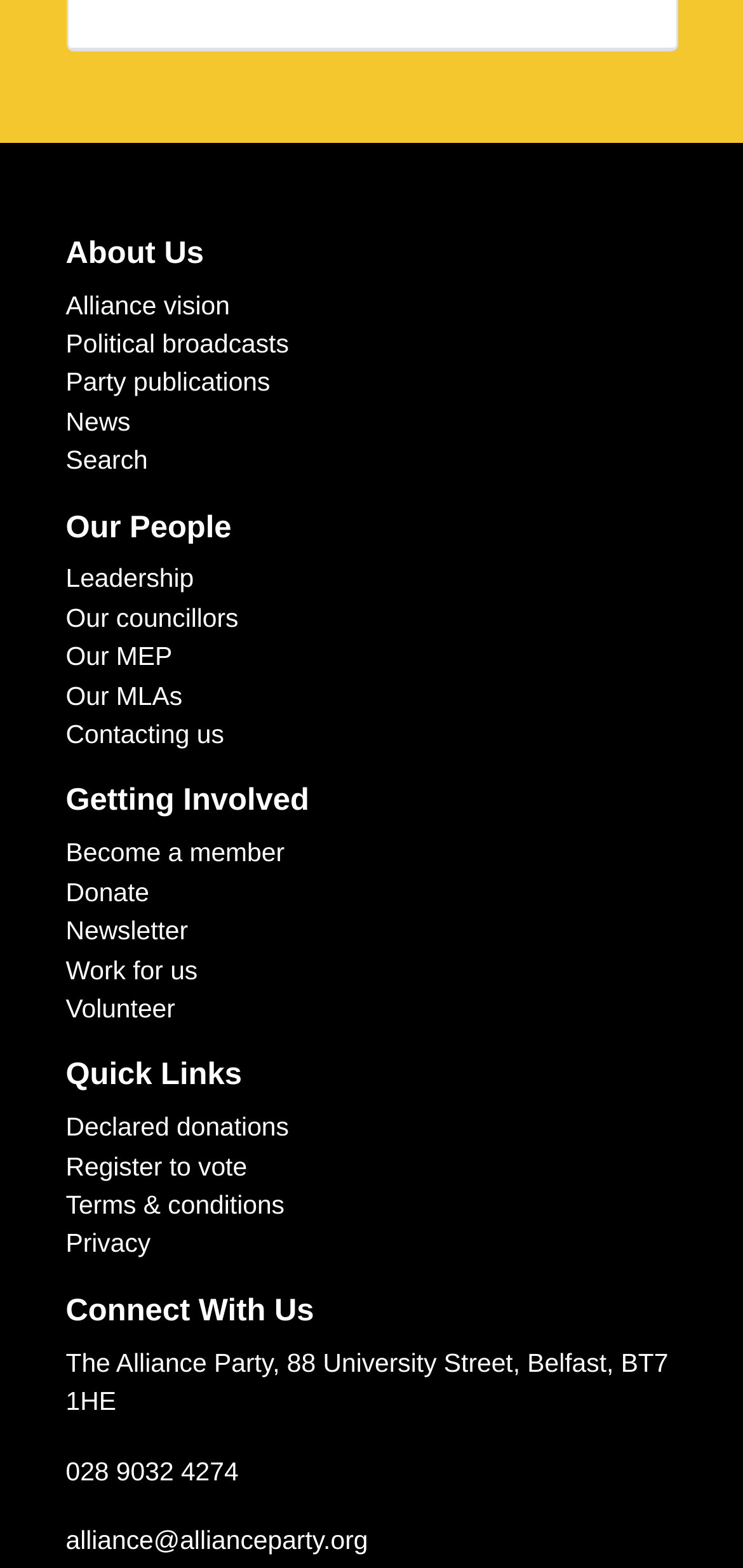How can I contact the party?
Using the image provided, answer with just one word or phrase.

Phone or email